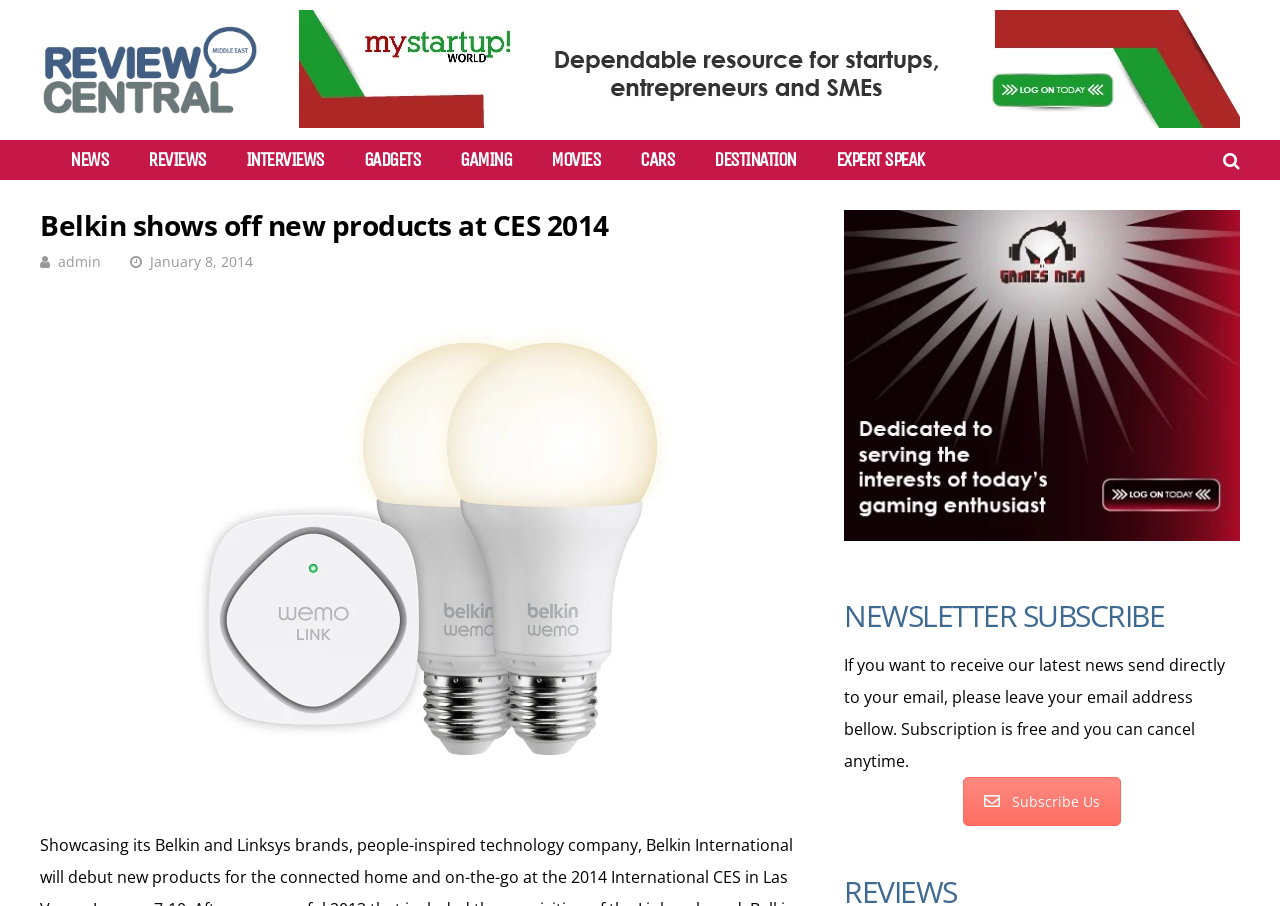Specify the bounding box coordinates of the element's area that should be clicked to execute the given instruction: "Click on NEWS". The coordinates should be four float numbers between 0 and 1, i.e., [left, top, right, bottom].

[0.055, 0.166, 0.084, 0.188]